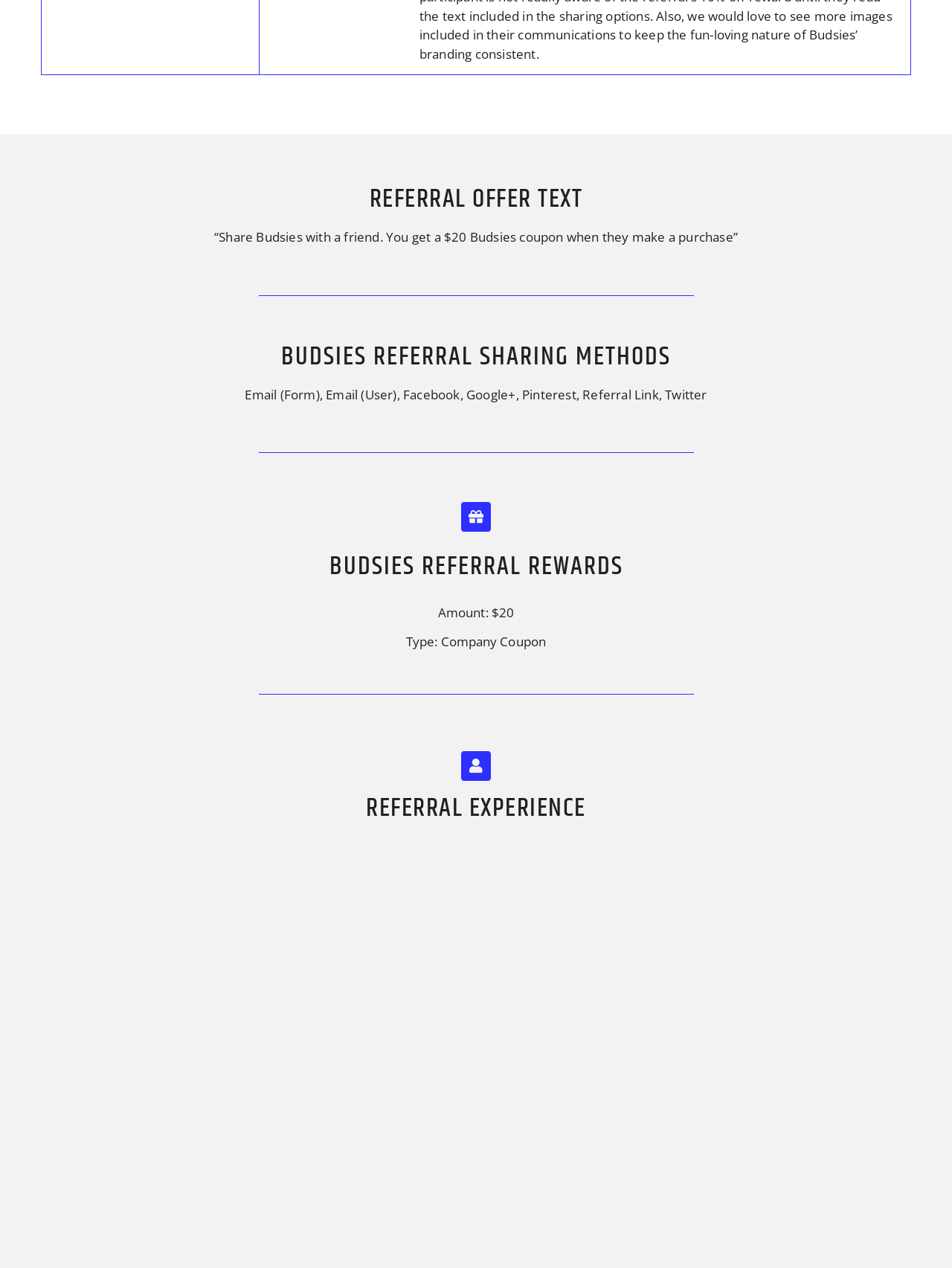Please locate the UI element described by "Referral Link" and provide its bounding box coordinates.

[0.612, 0.304, 0.692, 0.318]